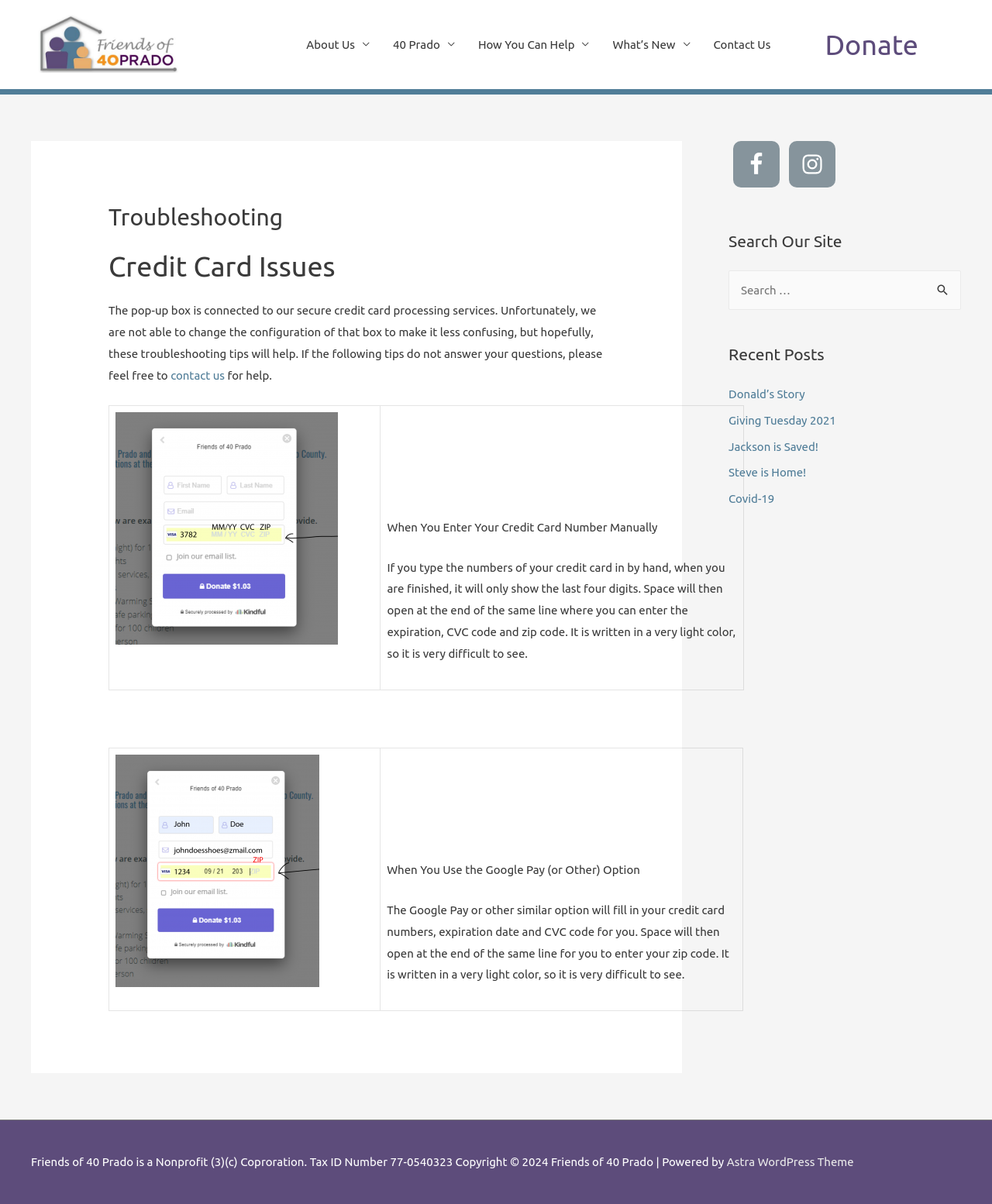Can you determine the bounding box coordinates of the area that needs to be clicked to fulfill the following instruction: "Visit the Facebook page"?

[0.739, 0.117, 0.786, 0.156]